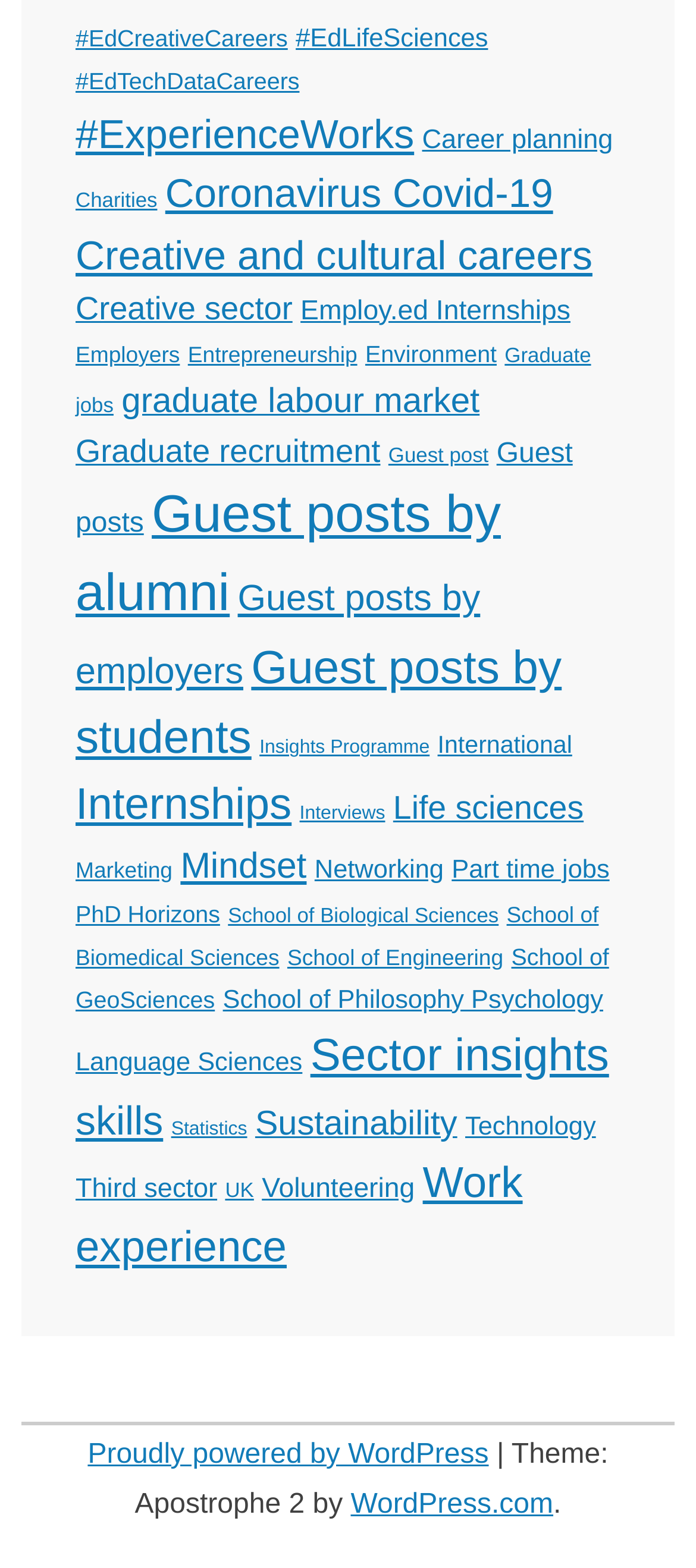Indicate the bounding box coordinates of the element that needs to be clicked to satisfy the following instruction: "Browse graduate jobs". The coordinates should be four float numbers between 0 and 1, i.e., [left, top, right, bottom].

[0.109, 0.219, 0.849, 0.266]